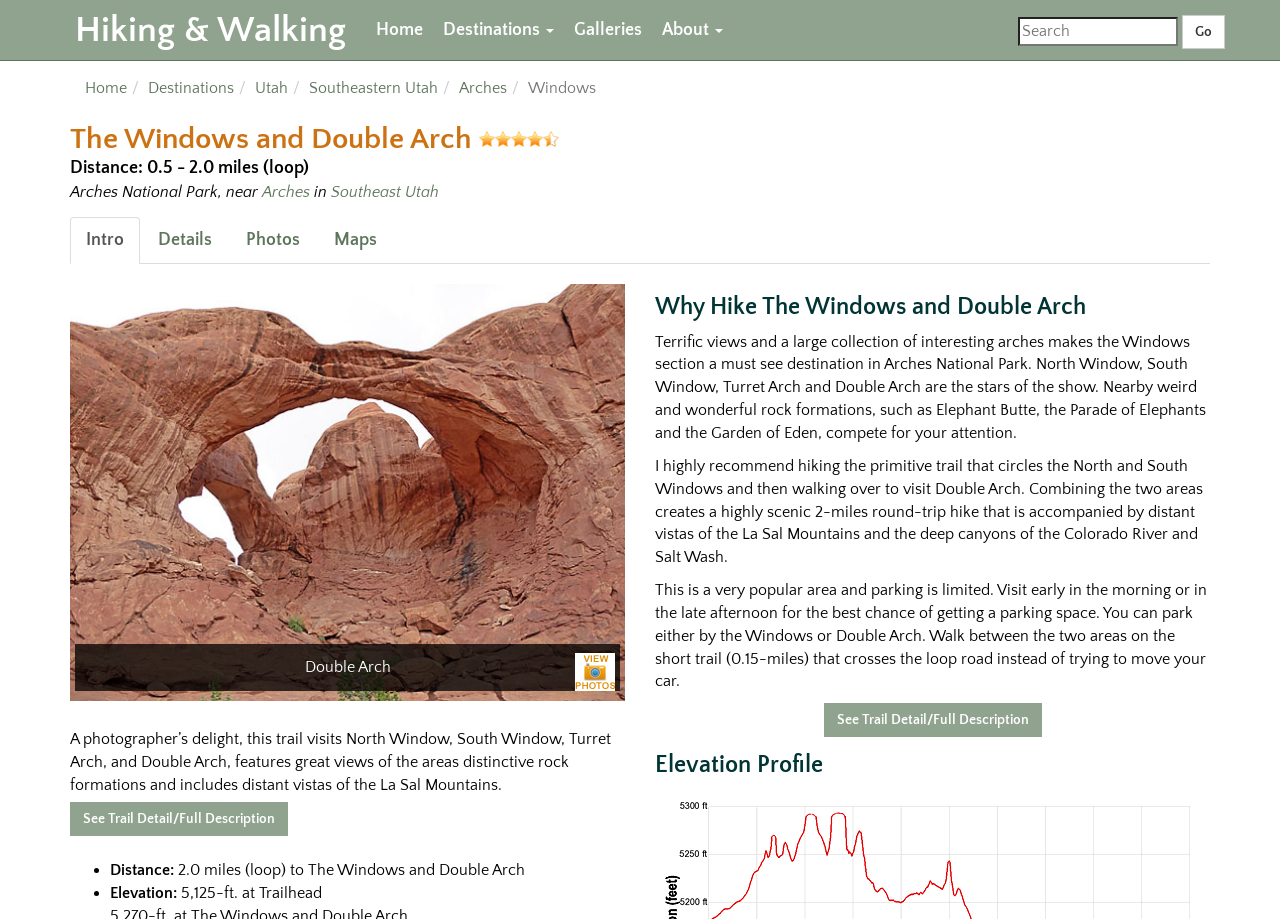What is the elevation at the trailhead?
Using the image, respond with a single word or phrase.

5,125-ft